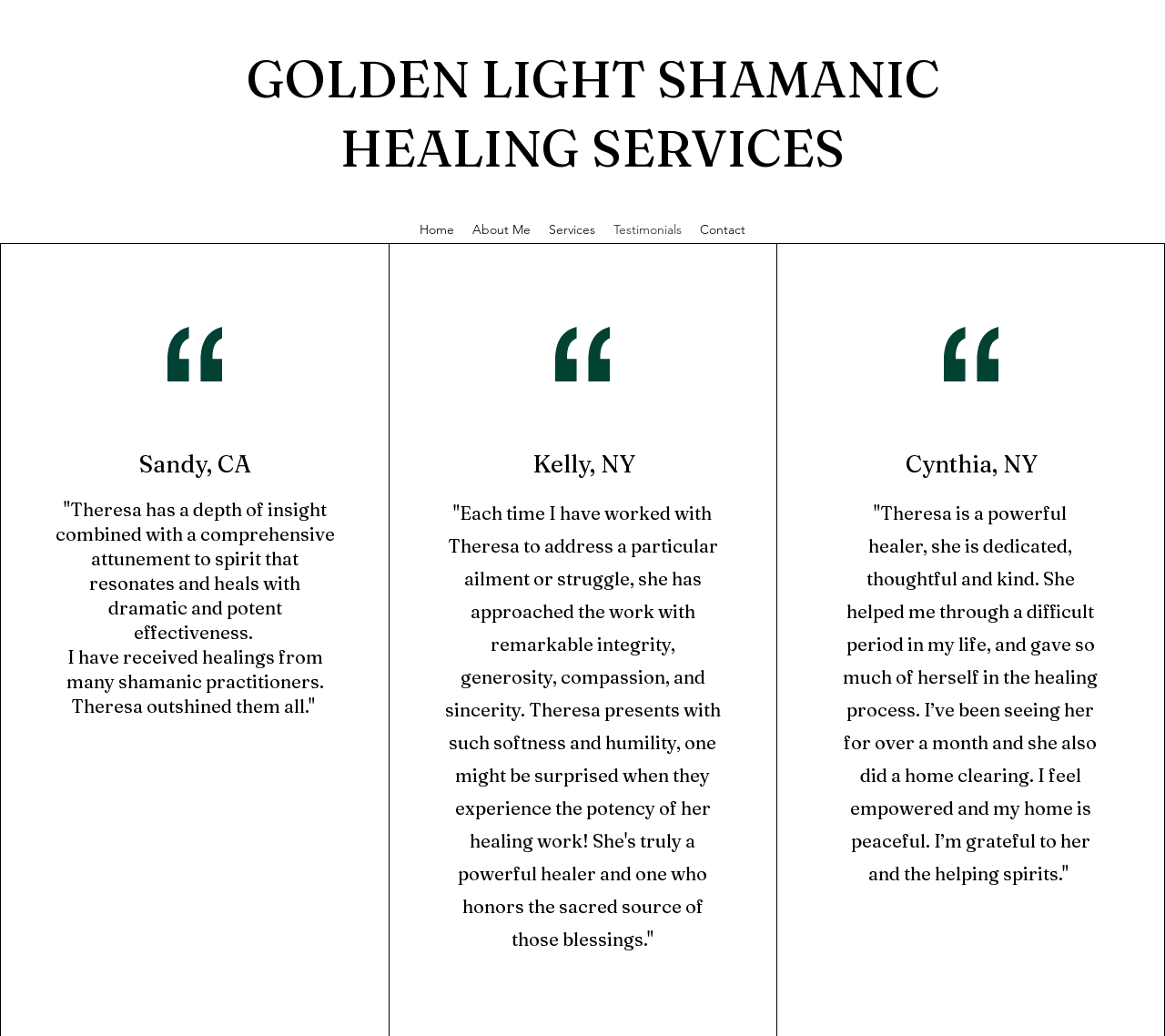Please provide a short answer using a single word or phrase for the question:
What is the tone of the testimonials on this webpage?

Positive